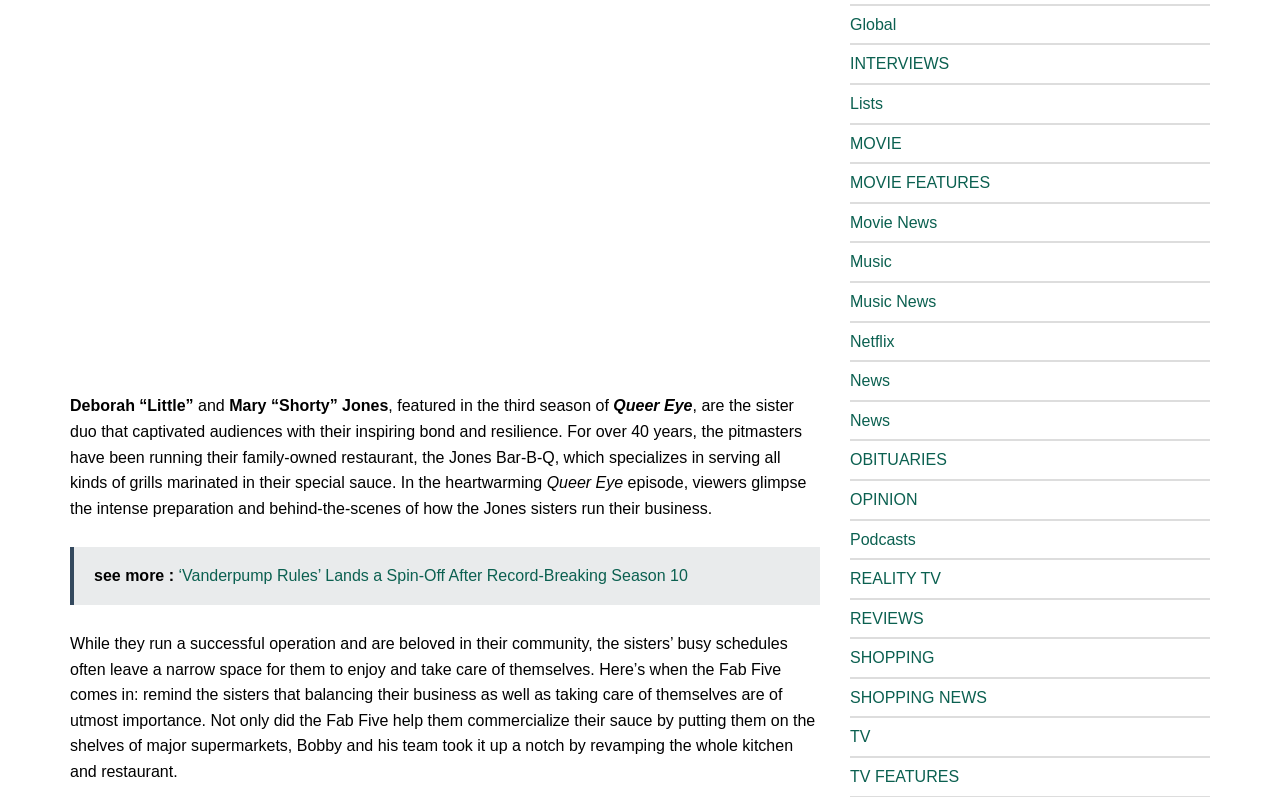Find the bounding box of the web element that fits this description: "MOVIE FEATURES".

[0.664, 0.219, 0.774, 0.24]